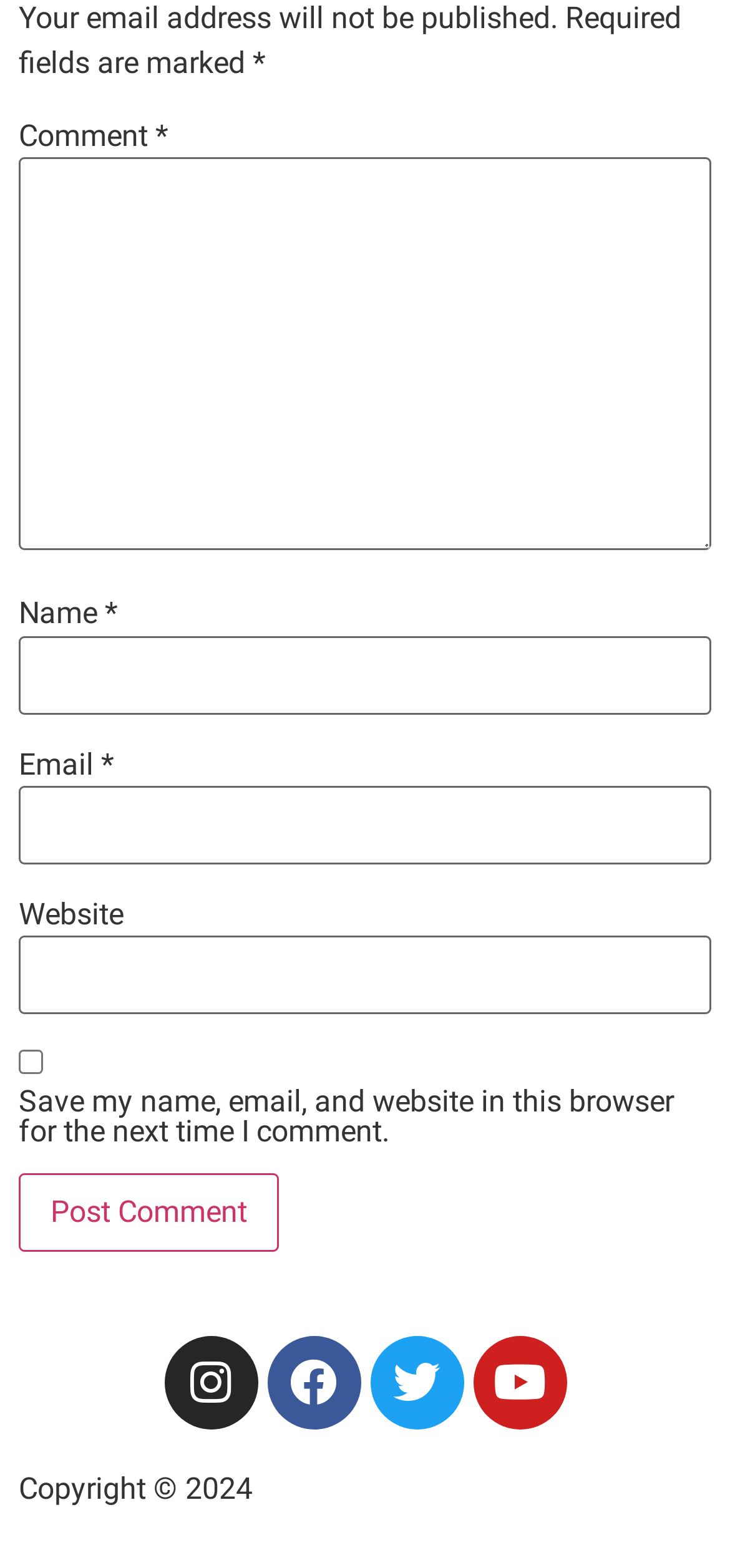Based on the description "parent_node: Website name="url"", find the bounding box of the specified UI element.

[0.026, 0.597, 0.974, 0.647]